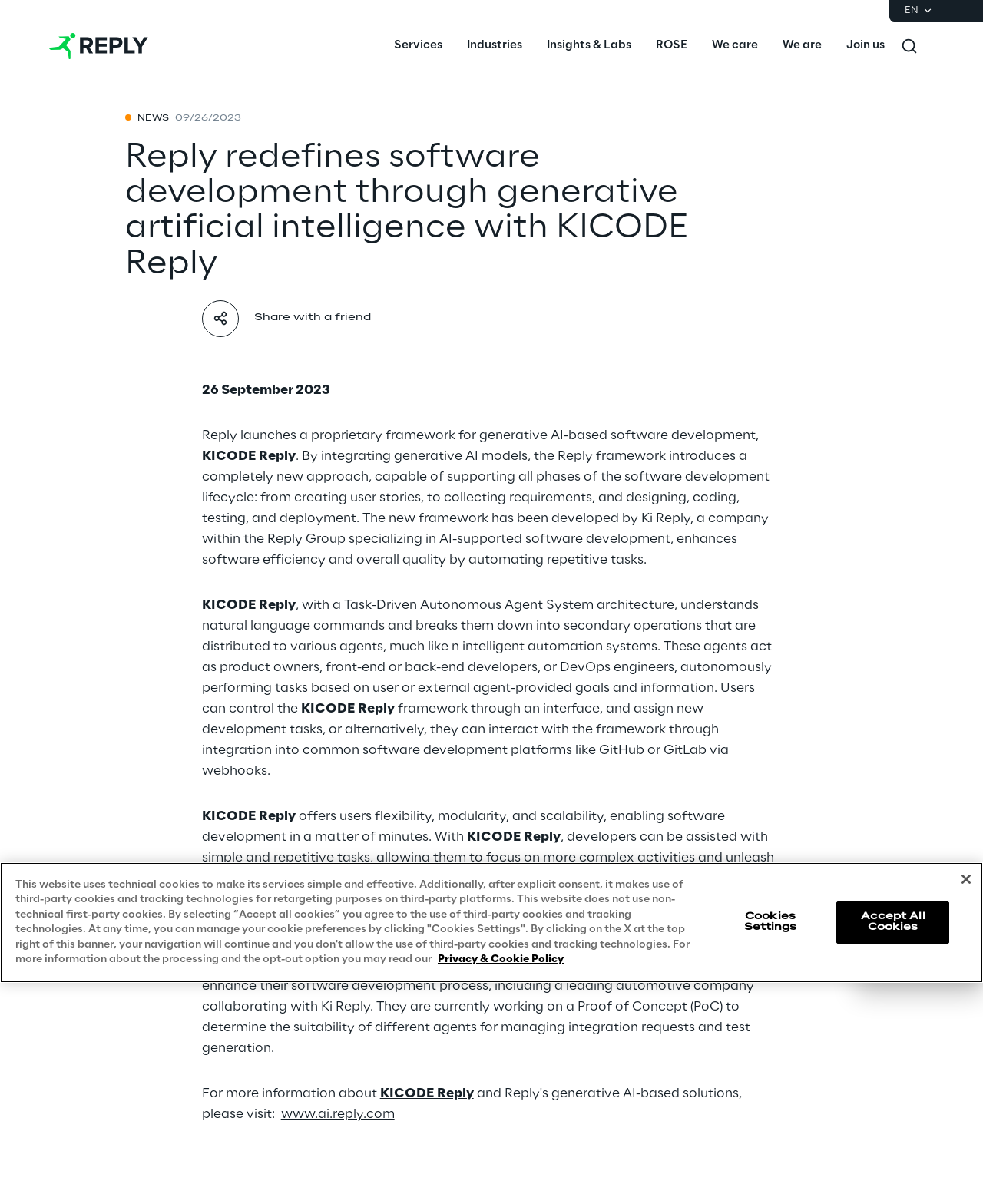Find the bounding box coordinates for the HTML element described in this sentence: "Newsroom". Provide the coordinates as four float numbers between 0 and 1, in the format [left, top, right, bottom].

[0.05, 0.257, 0.256, 0.288]